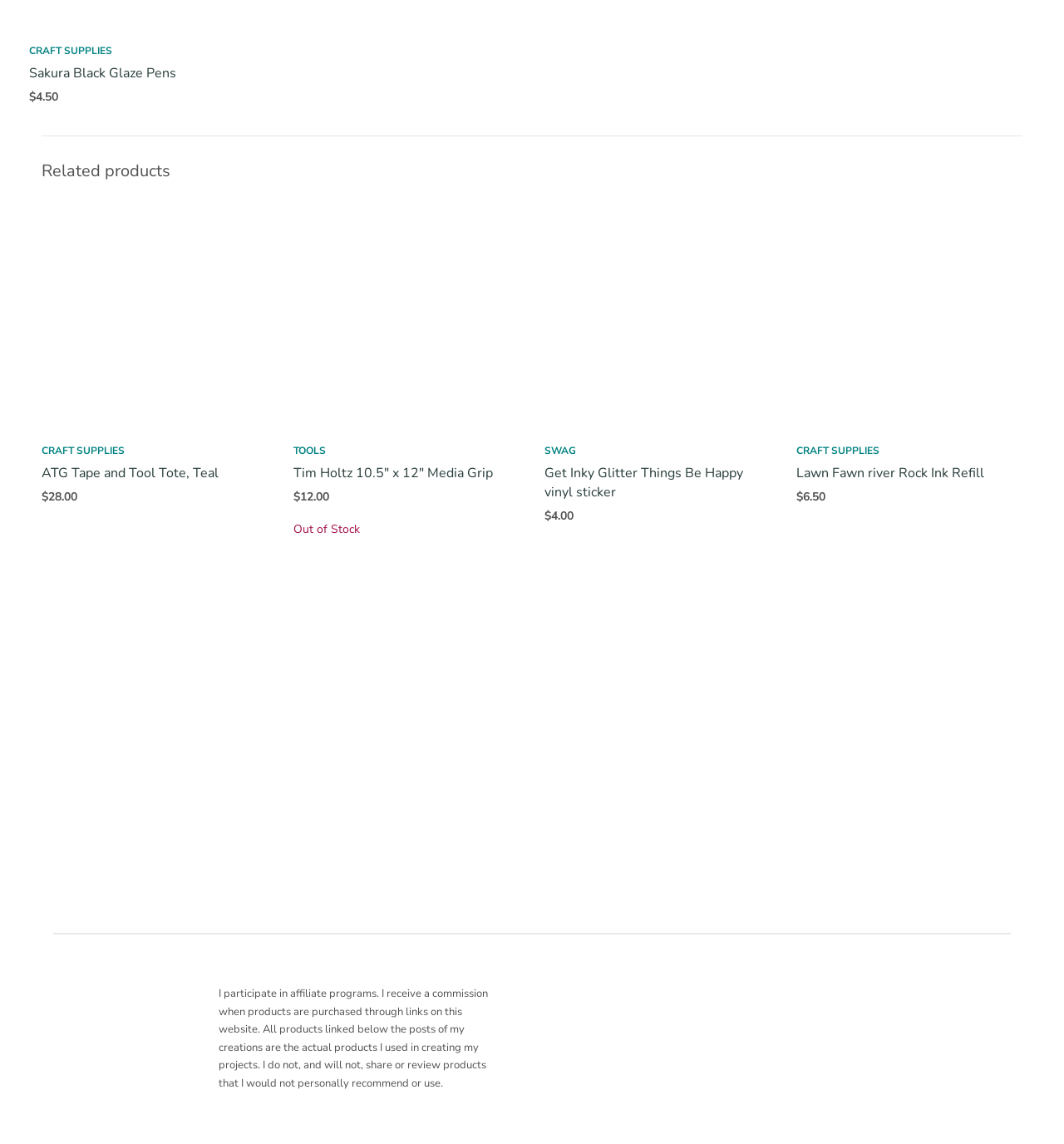What is the category of the product 'Sakura Black Glaze Pens'? Based on the image, give a response in one word or a short phrase.

CRAFT SUPPLIES